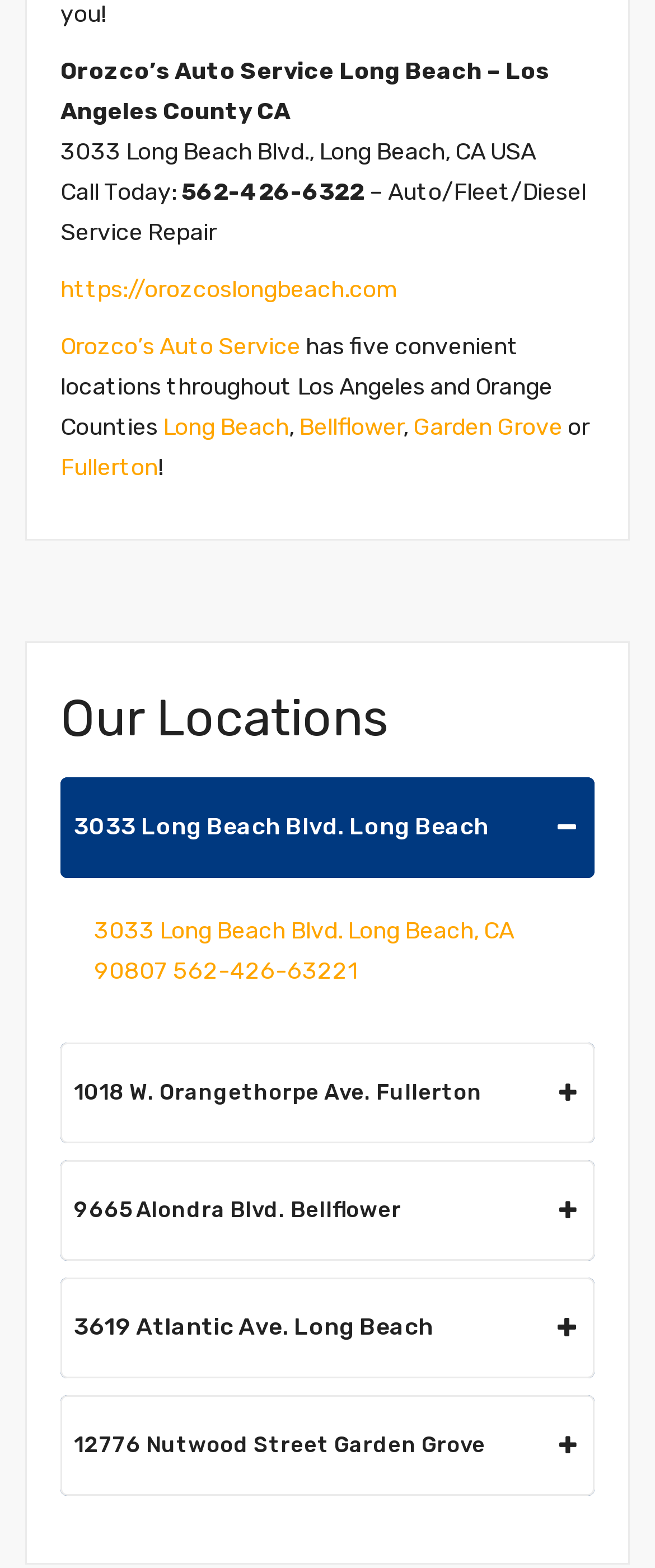What is the address of the Long Beach location?
Using the image as a reference, answer the question in detail.

I found the address of the Long Beach location, which is mentioned at the top of the webpage and also in the button with the address.